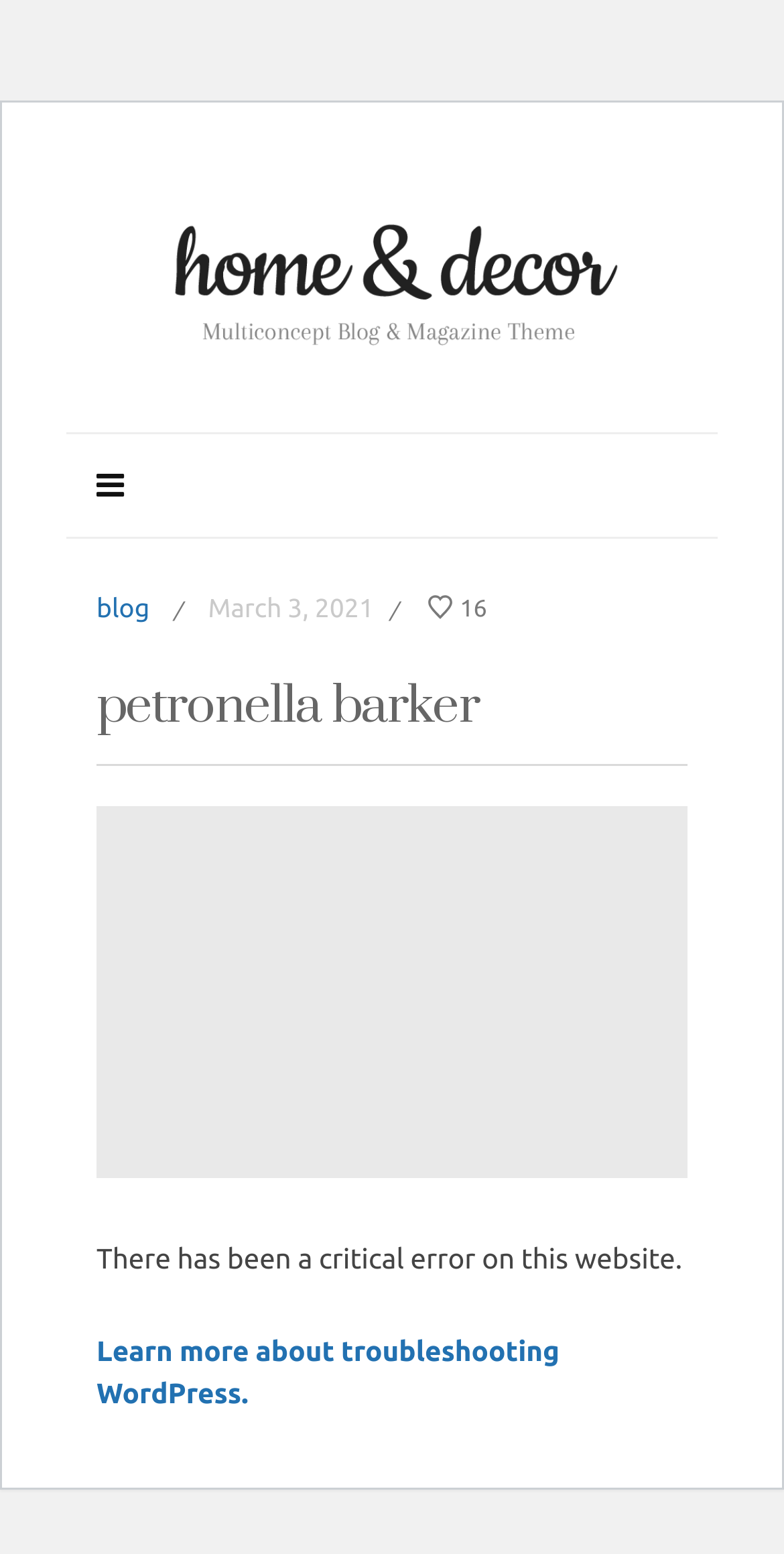Based on the element description: "♥16", identify the UI element and provide its bounding box coordinates. Use four float numbers between 0 and 1, [left, top, right, bottom].

[0.546, 0.383, 0.621, 0.403]